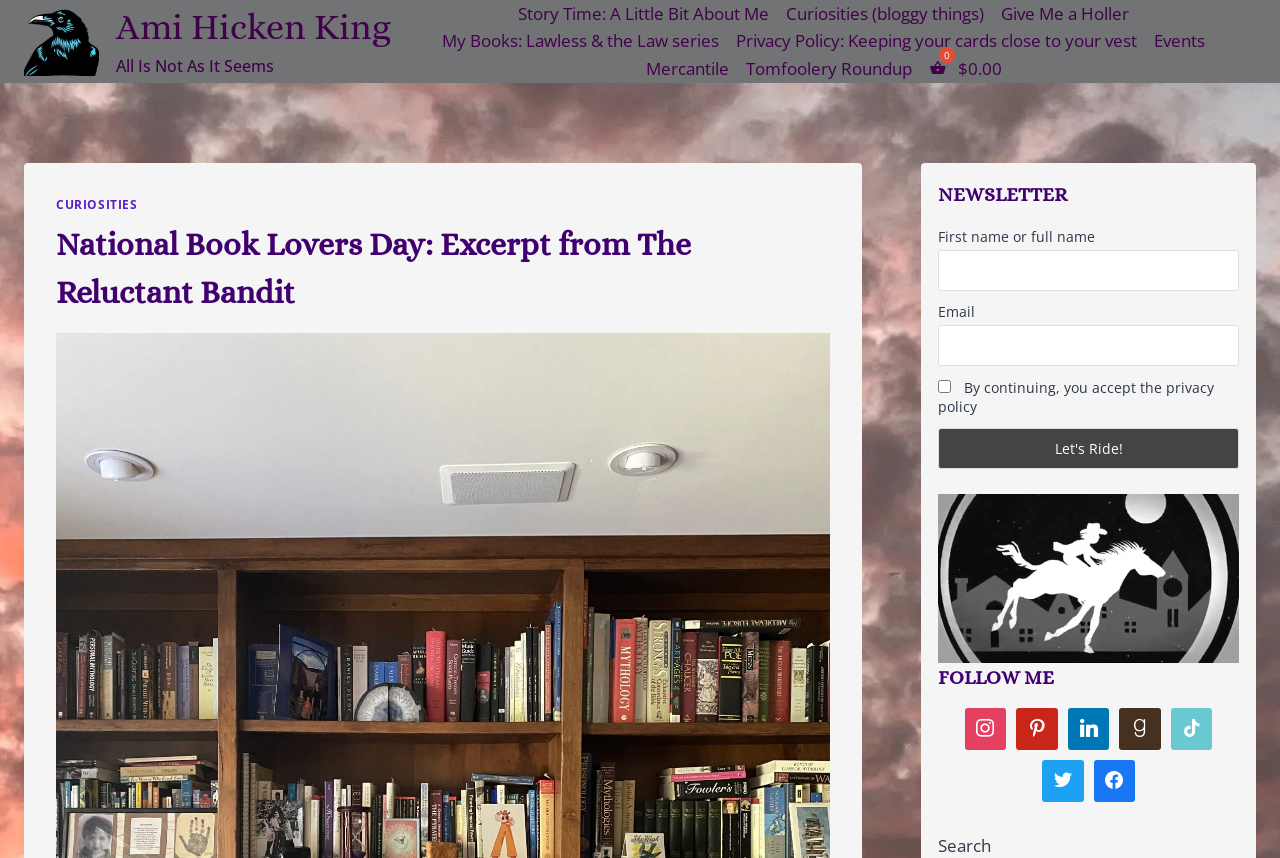Please determine the bounding box coordinates for the element that should be clicked to follow these instructions: "Visit the Story Time page".

[0.398, 0.0, 0.607, 0.032]